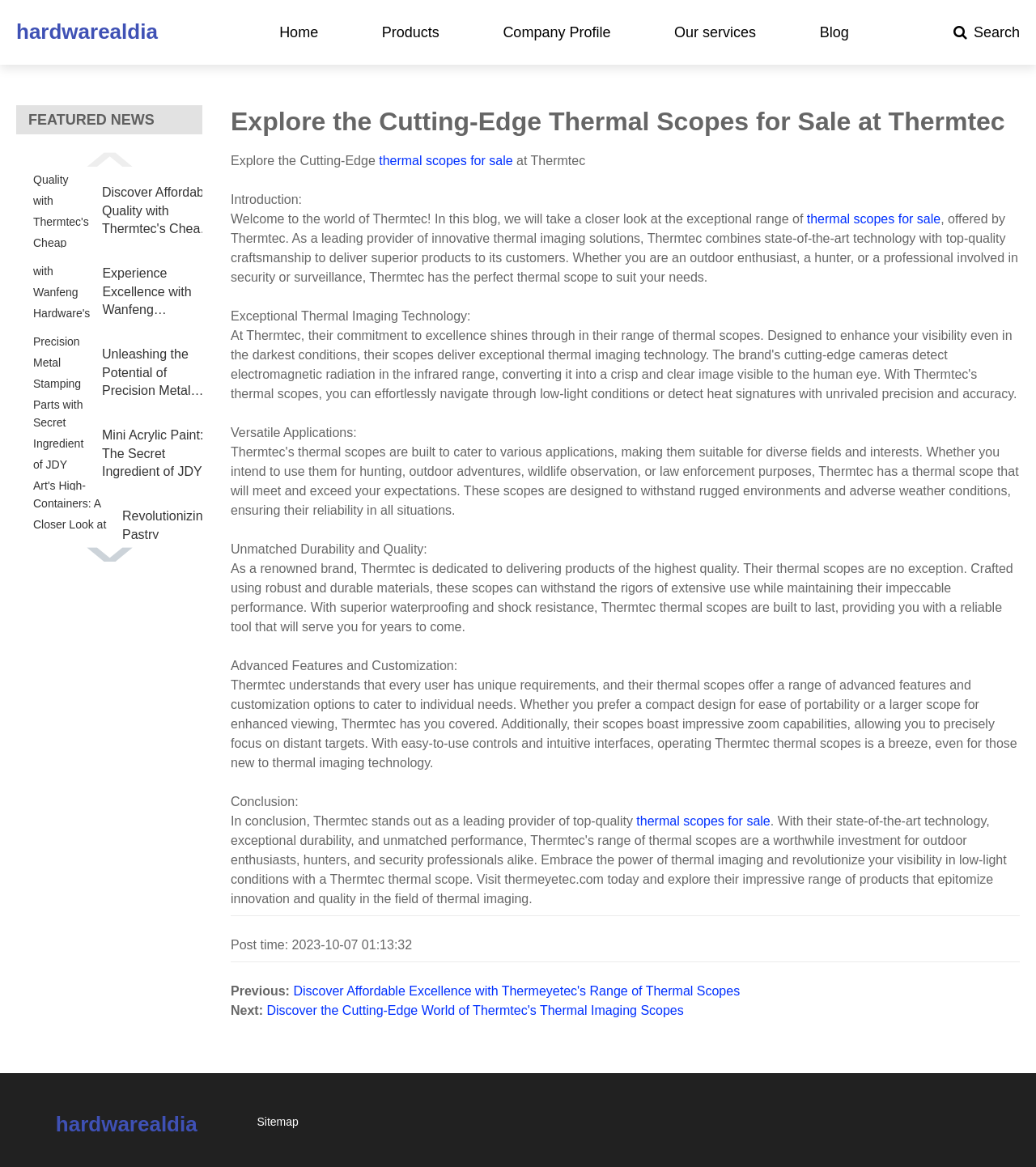Find the UI element described as: "thermal scopes for sale" and predict its bounding box coordinates. Ensure the coordinates are four float numbers between 0 and 1, [left, top, right, bottom].

[0.614, 0.697, 0.744, 0.709]